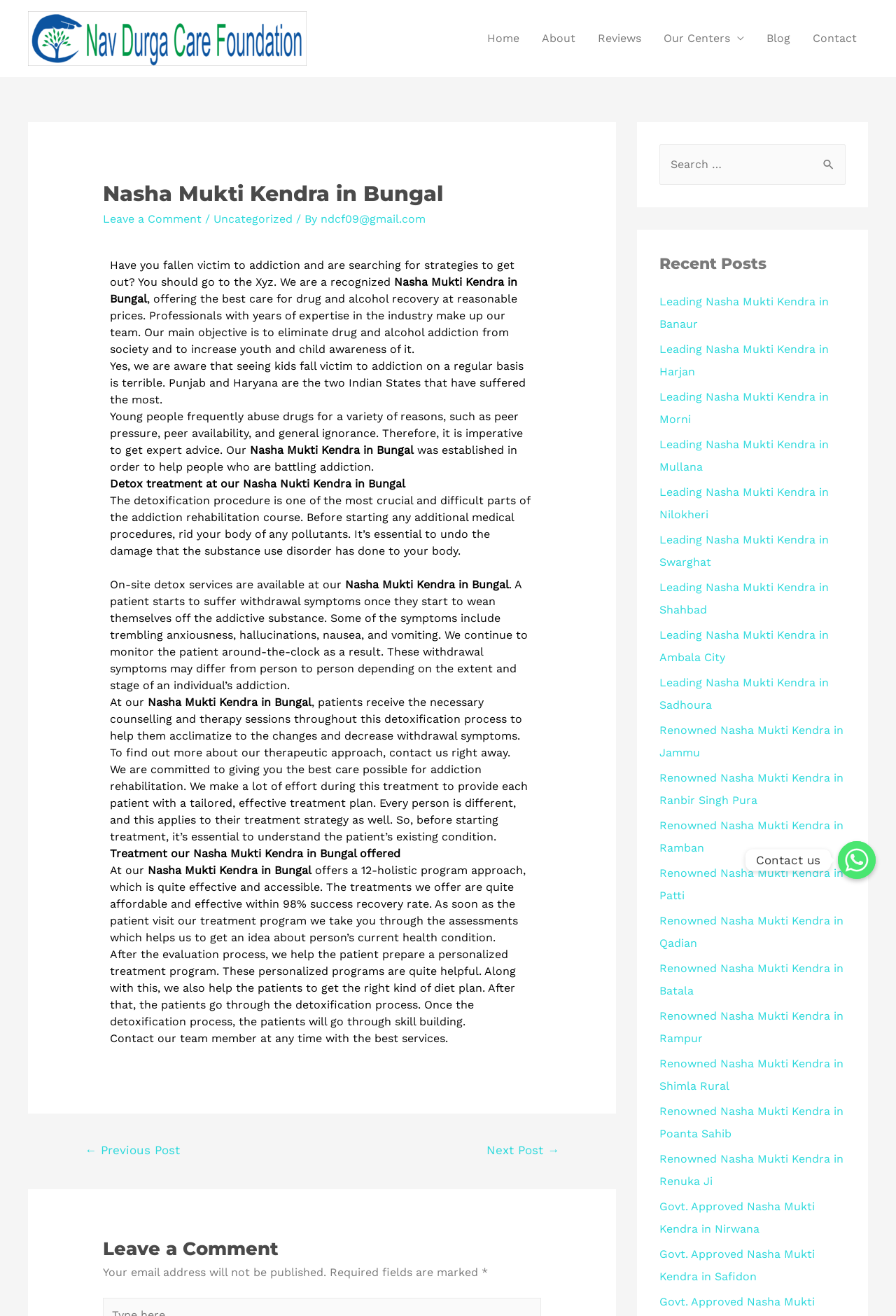Using the information shown in the image, answer the question with as much detail as possible: What is the type of program approach offered by the Nasha Mukti Kendra?

The webpage mentions that the Nasha Mukti Kendra offers a 12-holistic program approach, which is quite effective and accessible.